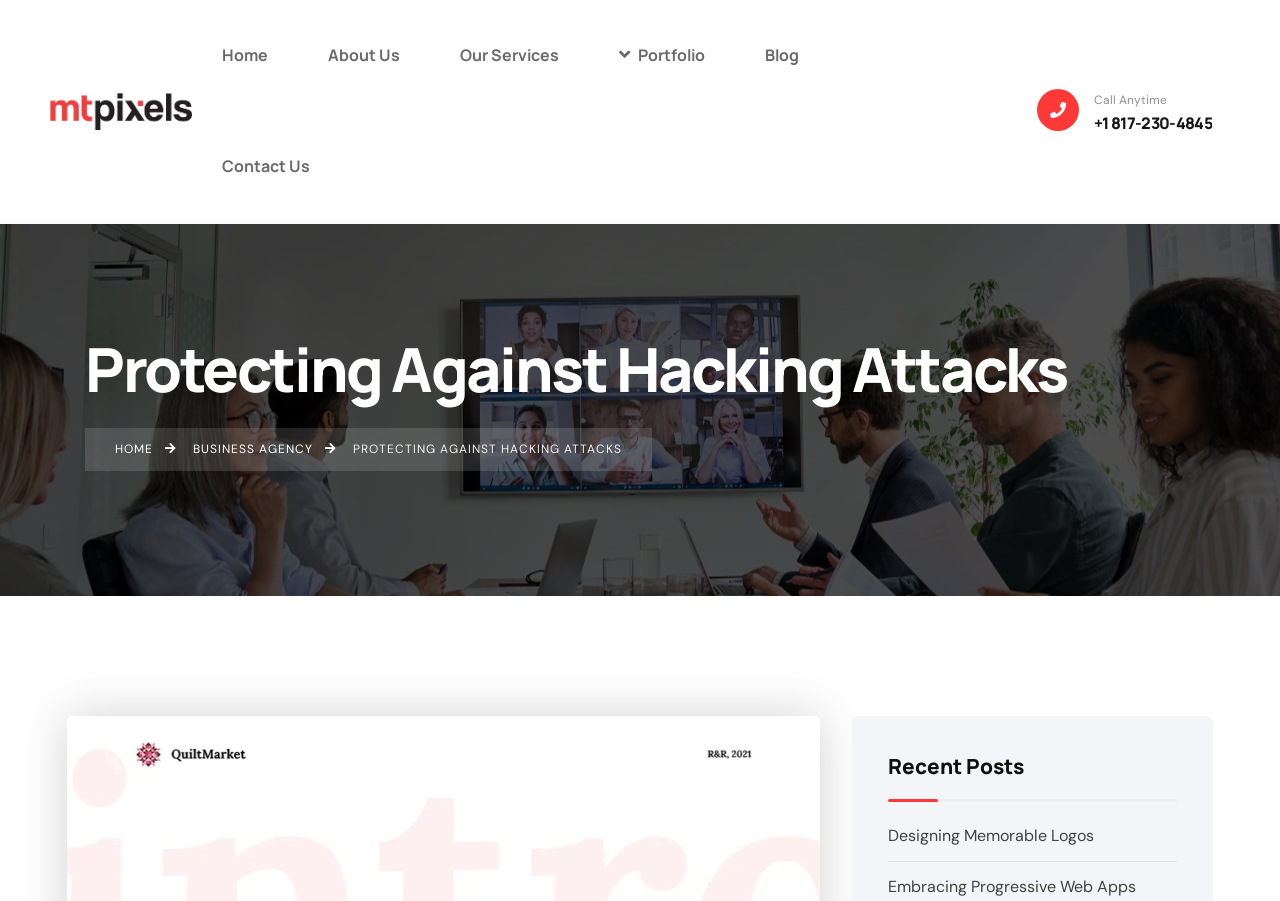Identify the bounding box coordinates for the UI element that matches this description: "Embracing Progressive Web Apps".

[0.694, 0.972, 0.888, 0.996]